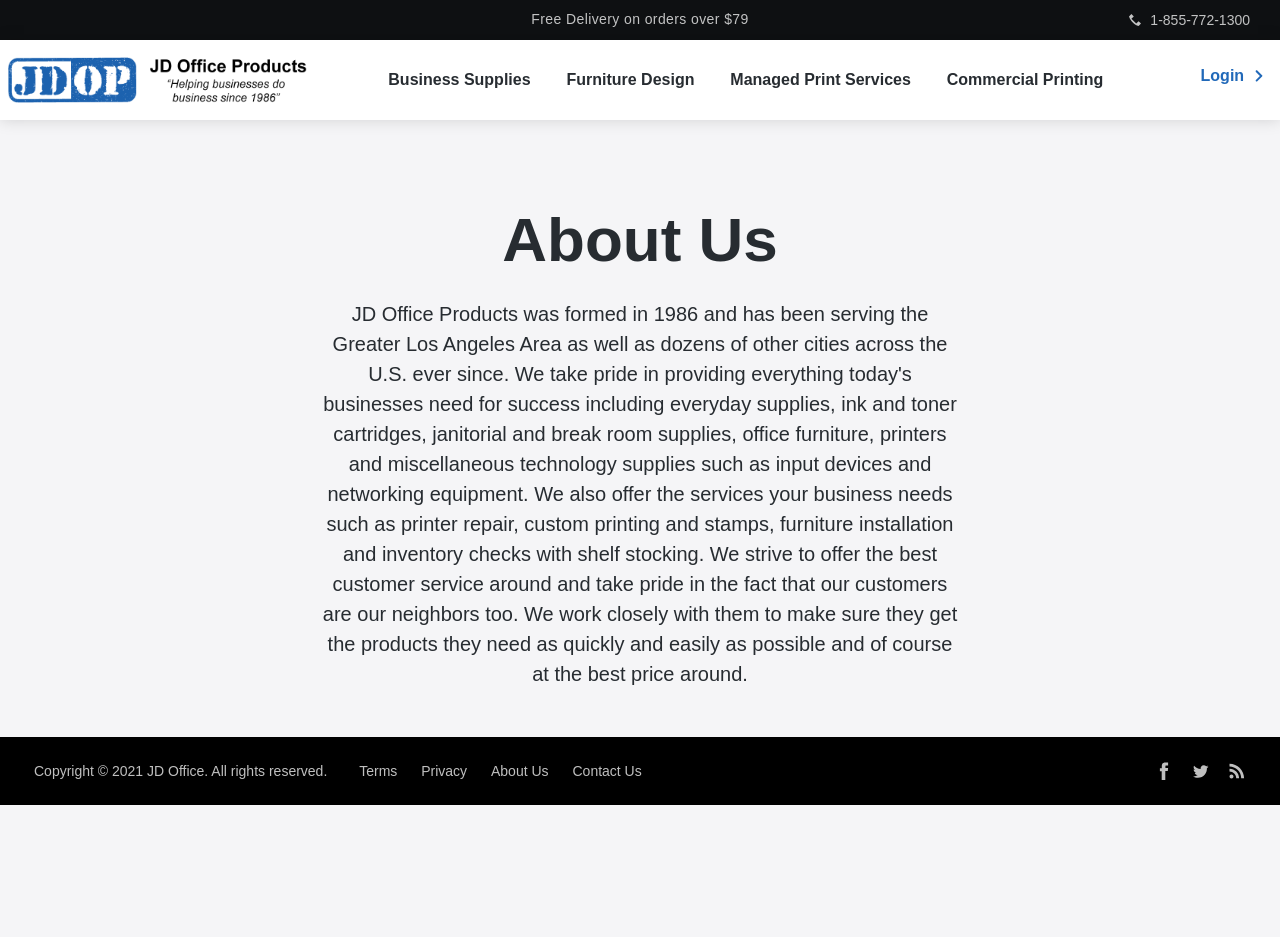Please analyze the image and provide a thorough answer to the question:
How many buttons are there in the footer section?

I counted the number of buttons in the footer section by looking at the bottom of the webpage, where I saw buttons labeled 'Terms', 'Privacy', 'About Us', 'Contact Us', and three social media buttons.